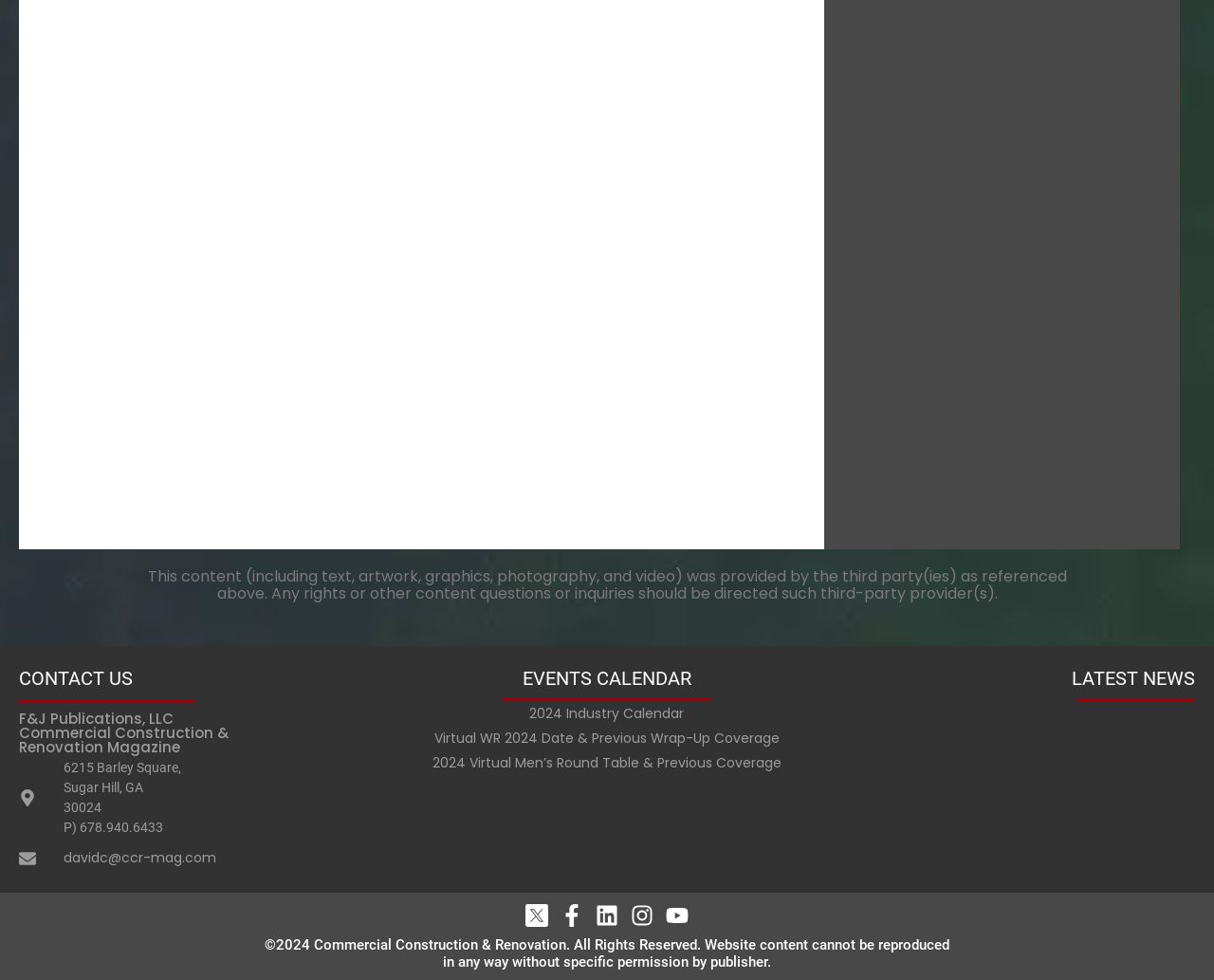Answer the question in a single word or phrase:
What is the phone number?

678.940.6433